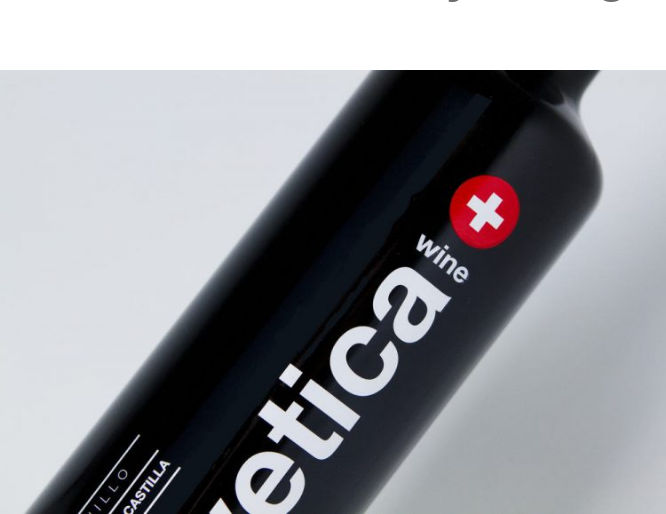Answer the question below with a single word or a brief phrase: 
What is the brand name of the wine?

Helvetica